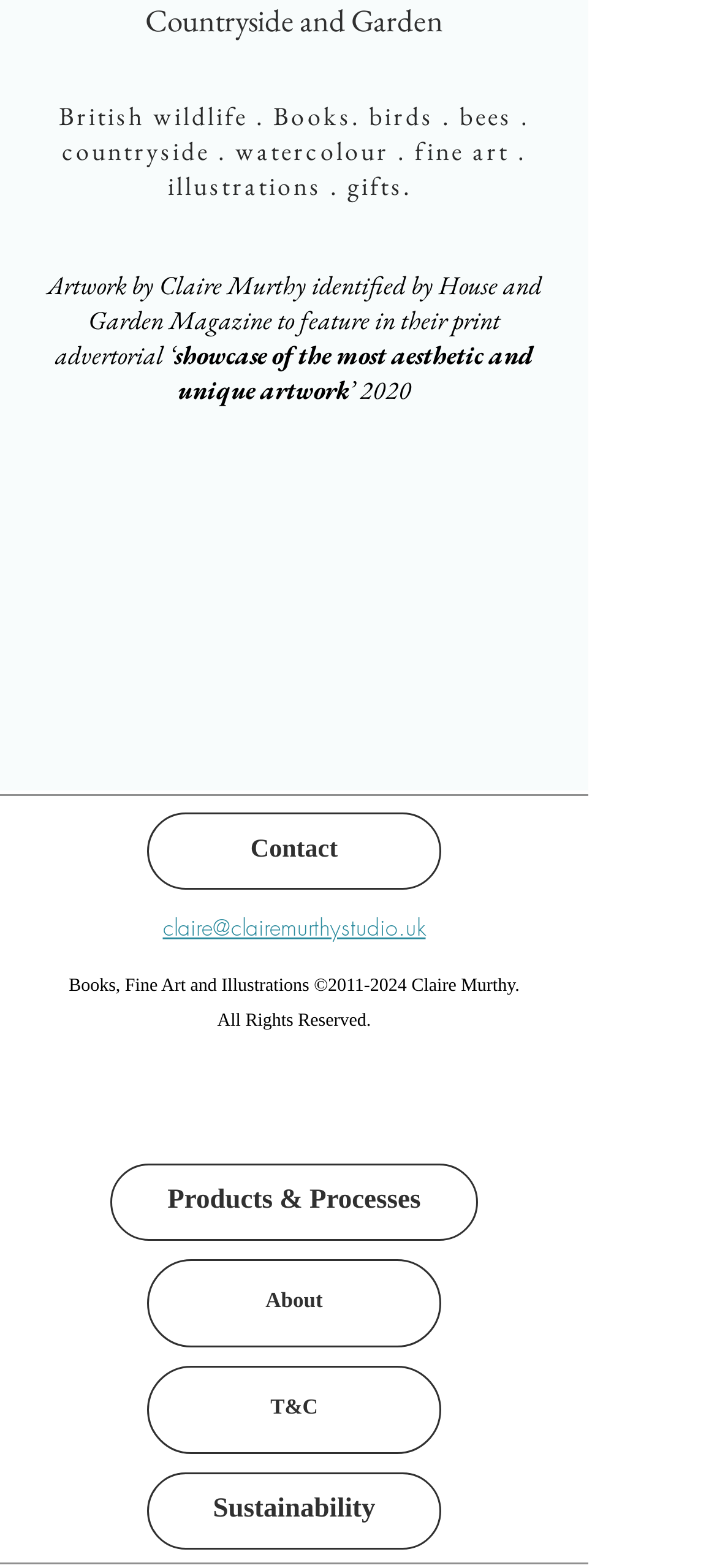Using the element description: "claire@clairemurthystudio.uk", determine the bounding box coordinates for the specified UI element. The coordinates should be four float numbers between 0 and 1, [left, top, right, bottom].

[0.227, 0.582, 0.594, 0.601]